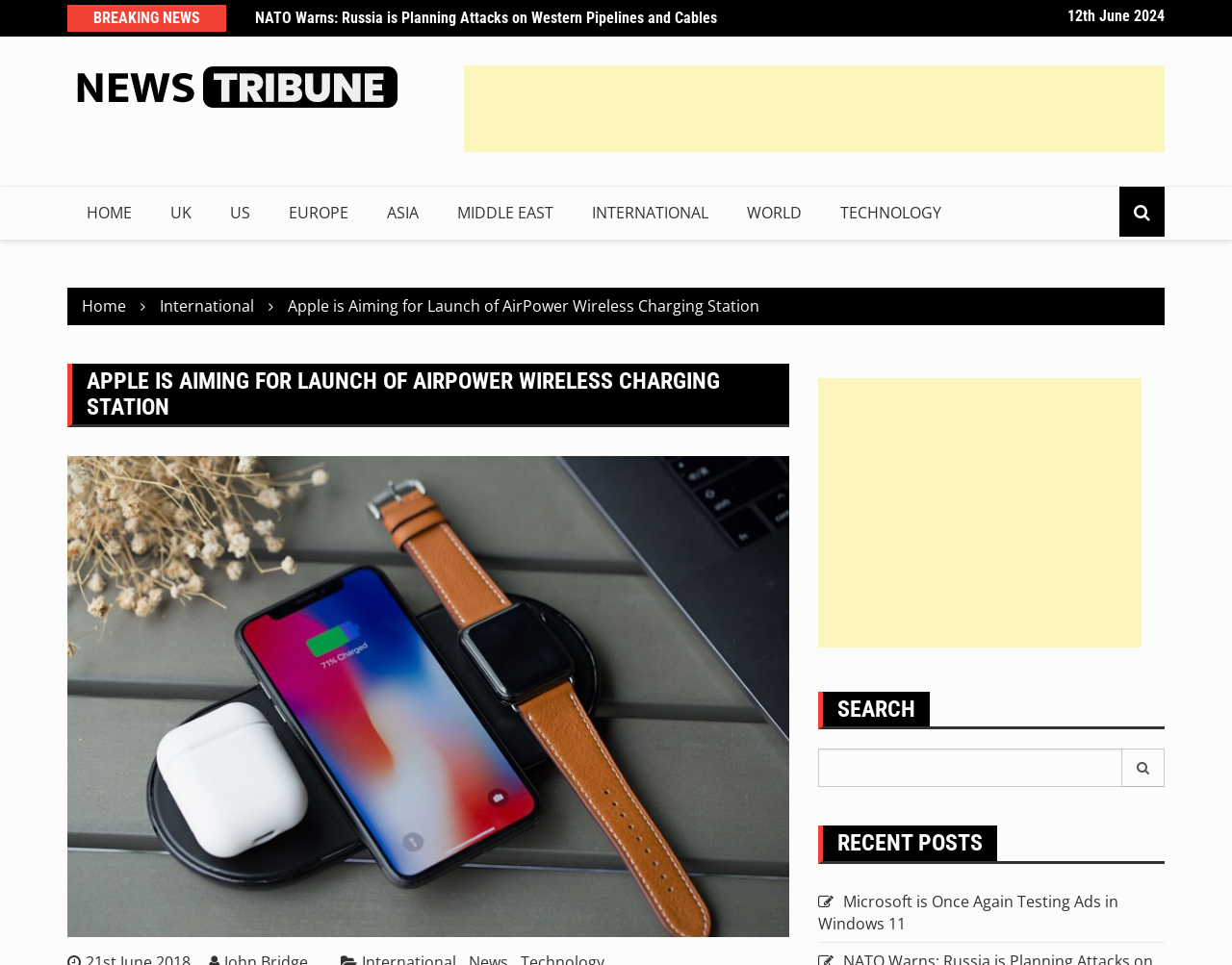How many links are present in the top navigation menu?
Using the image, provide a detailed and thorough answer to the question.

I counted the links present in the top navigation menu, which includes 'HOME', 'UK', 'US', 'EUROPE', 'ASIA', 'MIDDLE EAST', 'INTERNATIONAL', 'WORLD', and 'TECHNOLOGY'. There are 9 links in total.